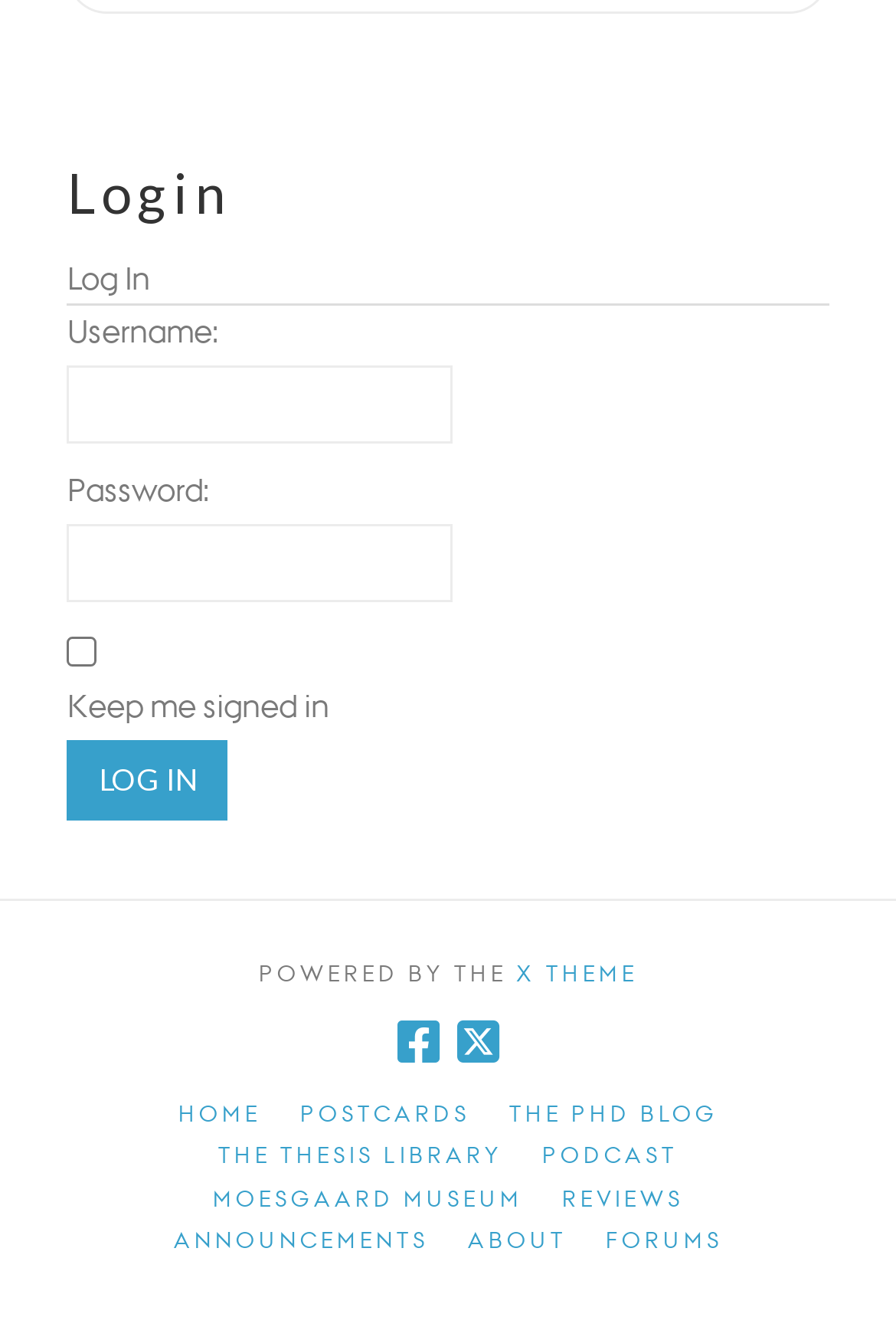Please determine the bounding box coordinates of the element's region to click for the following instruction: "Go to HOME".

[0.199, 0.835, 0.291, 0.857]